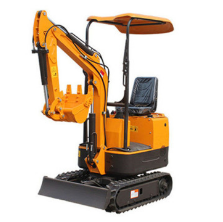Describe all the elements and aspects of the image comprehensively.

This image showcases a compact mini excavator, specifically the "0.8ton mini tractor HX08 digger machine." The excavator is designed for versatility and efficiency, featuring a sleek yellow and black color scheme. It includes a front shovel attachment perfect for digging, lifting, and moving soil or materials. The machine is equipped with a comfortable operator’s seat, and a protective canopy overhead, ensuring safety while allowing for an unobstructed view of the work area. Its compact dimensions make it ideal for navigating tight spaces, making it a perfect choice for small construction sites or landscaping projects.